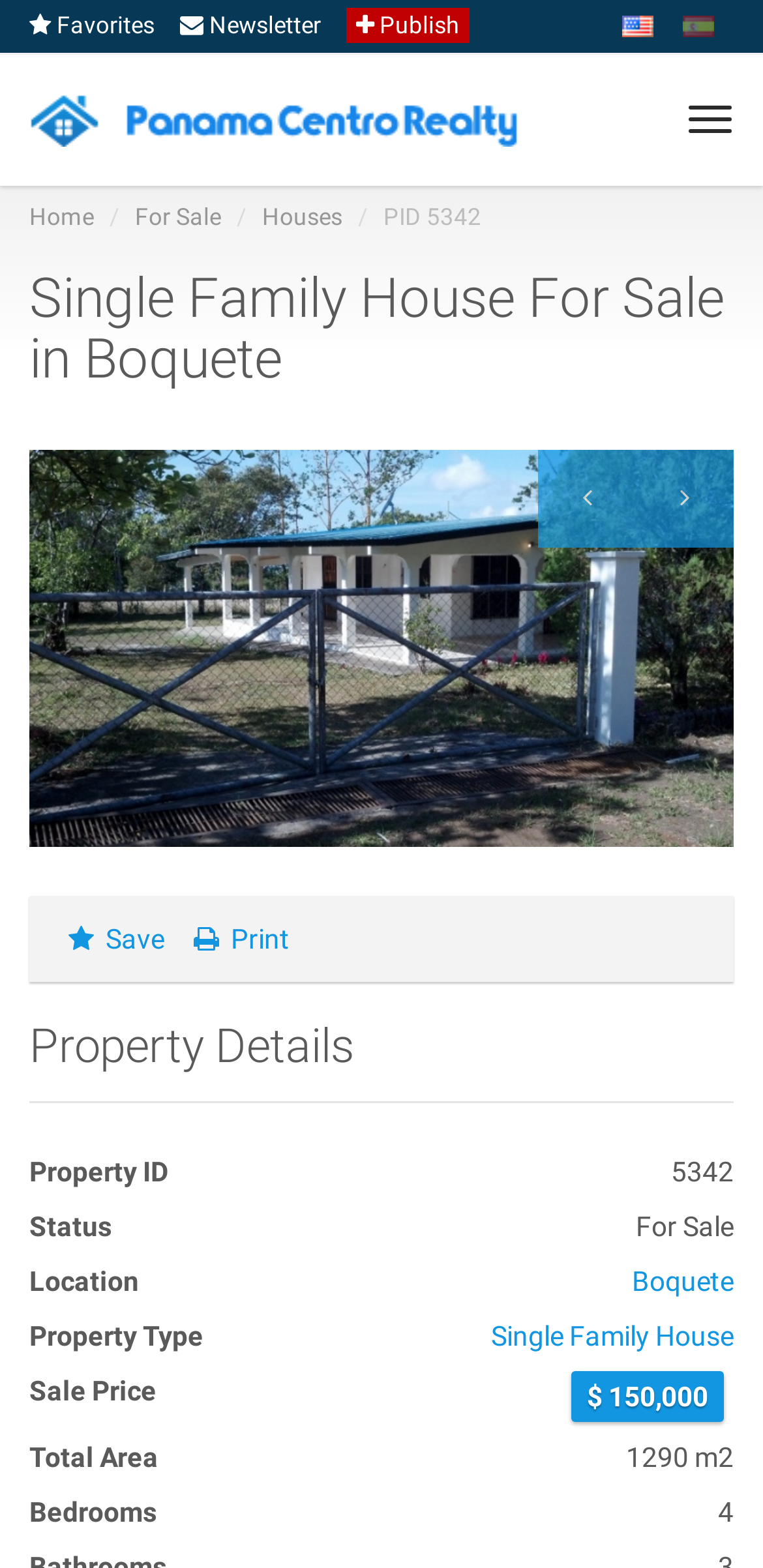Please provide a detailed answer to the question below by examining the image:
How many bedrooms does the house have?

I looked at the 'Property Details' section, but I couldn't find any information about the number of bedrooms. It is not specified on this webpage.